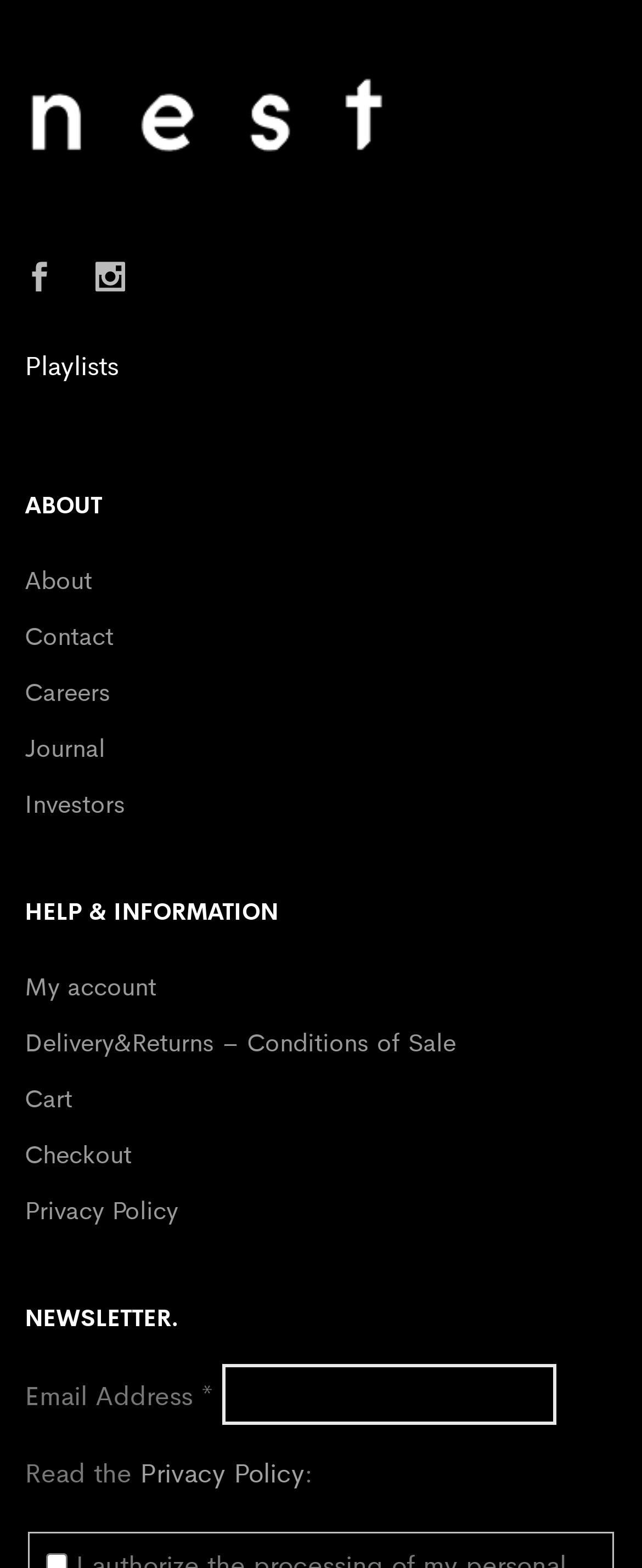Can you find the bounding box coordinates for the element that needs to be clicked to execute this instruction: "Go to Playlists"? The coordinates should be given as four float numbers between 0 and 1, i.e., [left, top, right, bottom].

[0.038, 0.22, 0.185, 0.244]